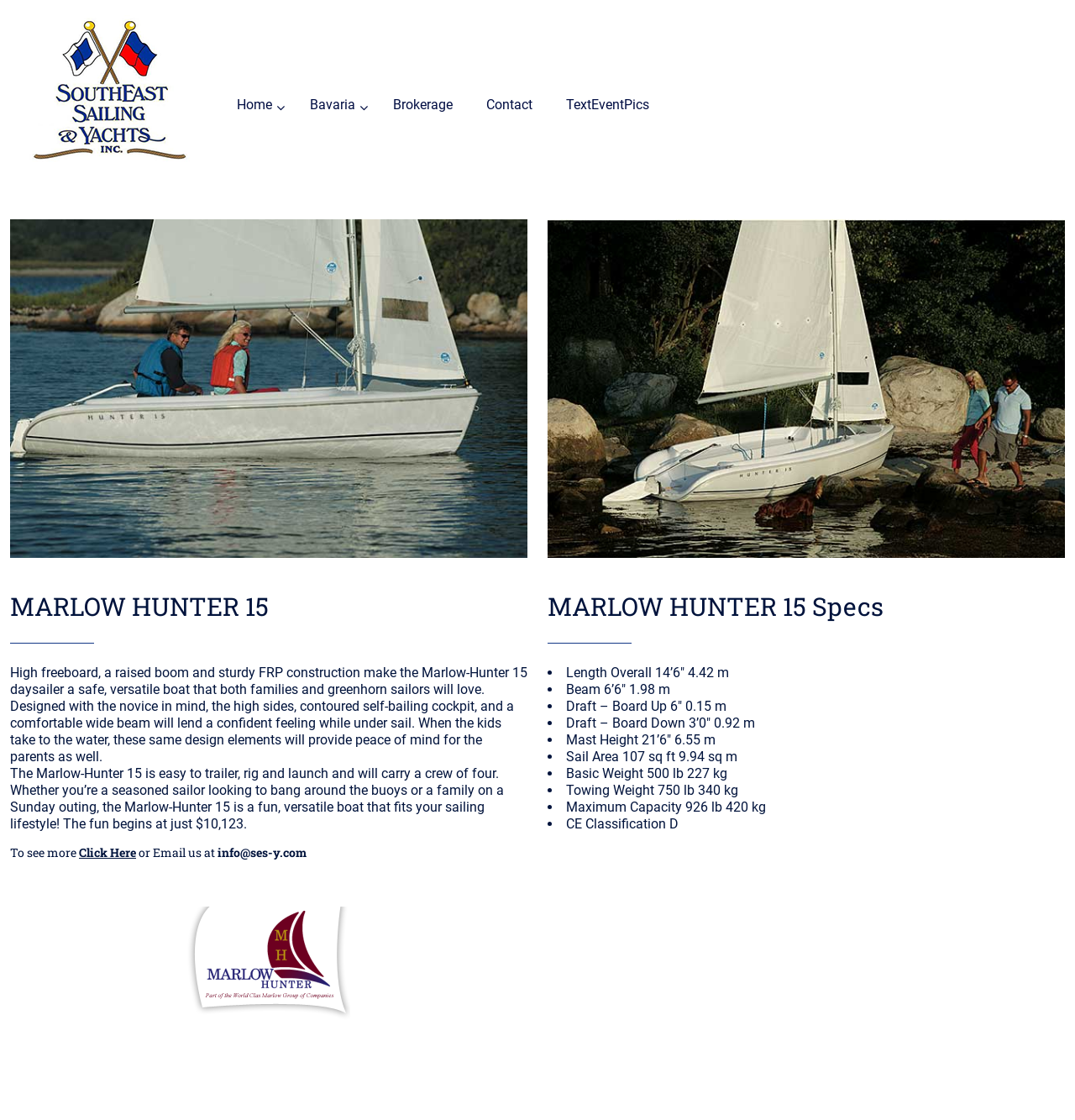Please determine the bounding box coordinates of the element to click in order to execute the following instruction: "Email info@ses-y.com". The coordinates should be four float numbers between 0 and 1, specified as [left, top, right, bottom].

[0.202, 0.754, 0.285, 0.768]